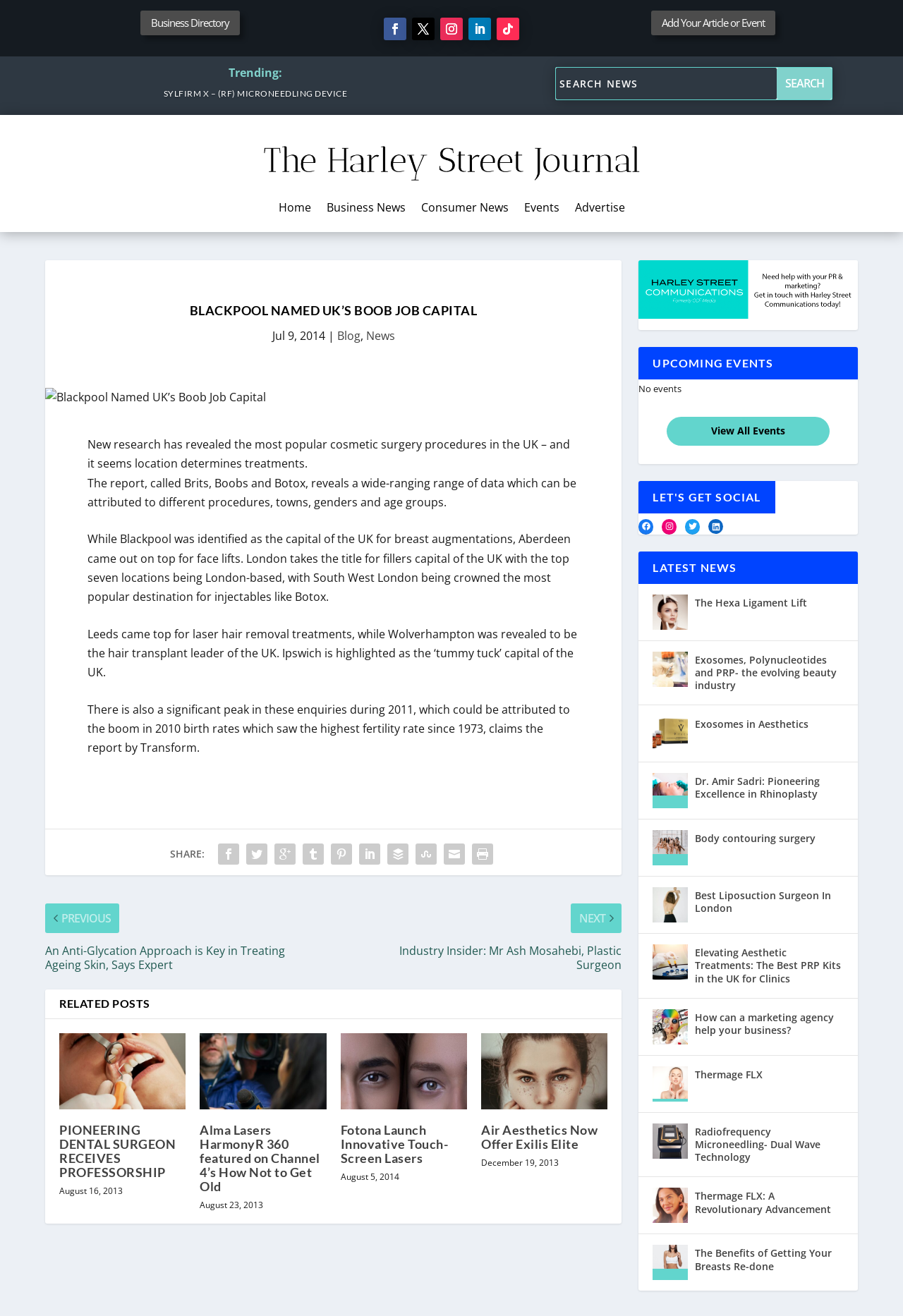Bounding box coordinates are specified in the format (top-left x, top-left y, bottom-right x, bottom-right y). All values are floating point numbers bounded between 0 and 1. Please provide the bounding box coordinate of the region this sentence describes: Fotona Launch Innovative Touch-Screen Lasers

[0.377, 0.852, 0.496, 0.886]